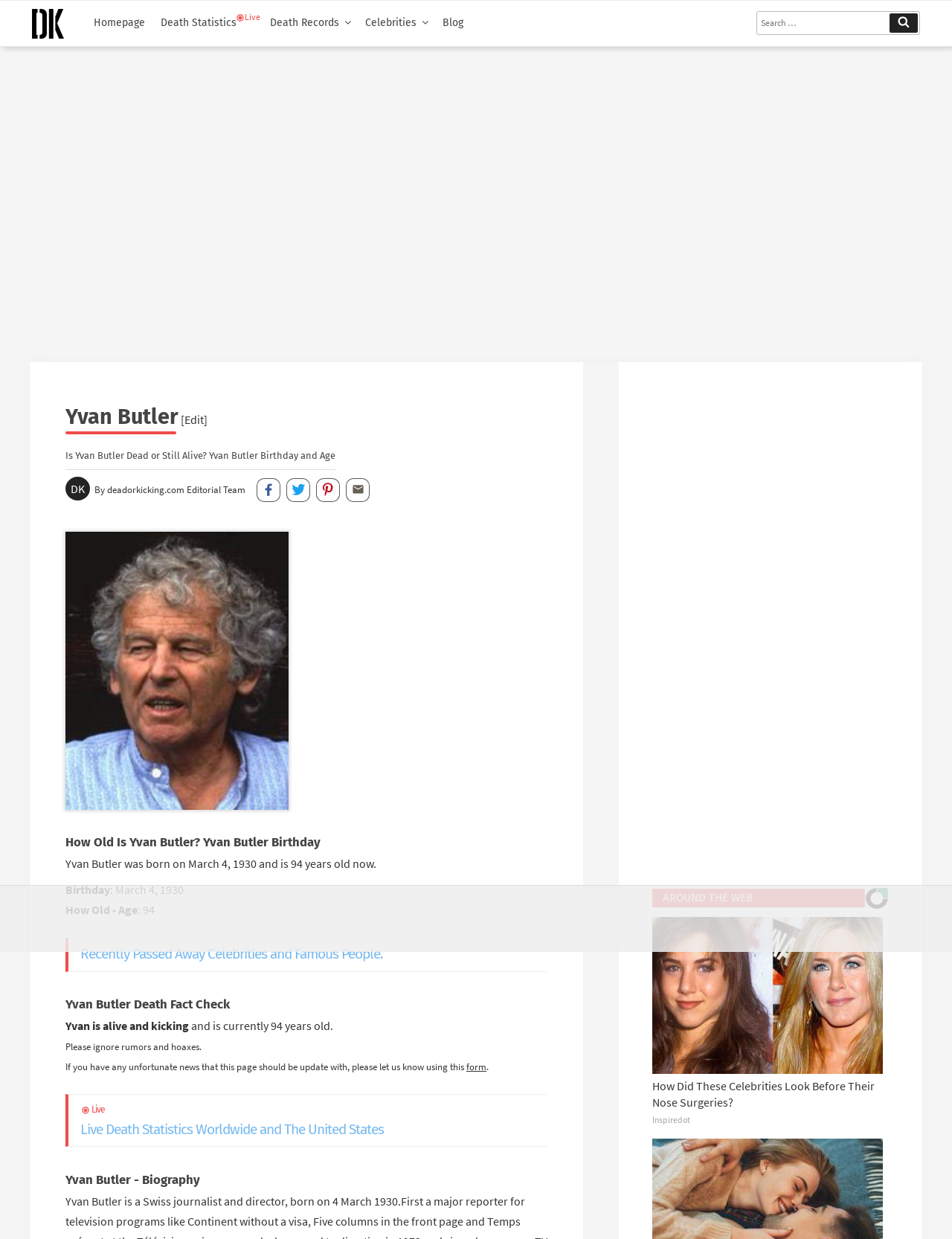Given the description of the UI element: "aria-label="Advertisement" name="aswift_3" title="Advertisement"", predict the bounding box coordinates in the form of [left, top, right, bottom], with each value being a float between 0 and 1.

[0.121, 0.715, 0.879, 0.769]